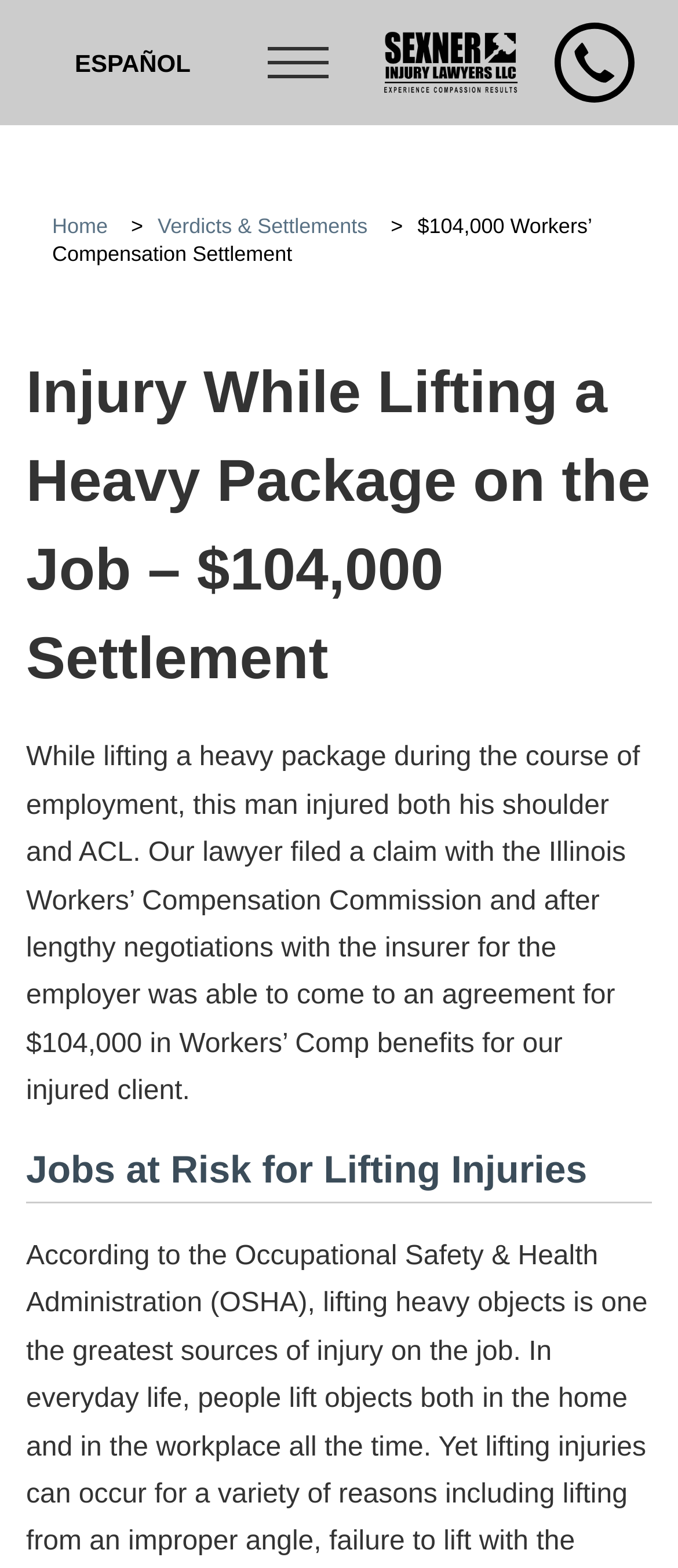What is the amount of the workers' compensation settlement?
Examine the screenshot and reply with a single word or phrase.

$104,000